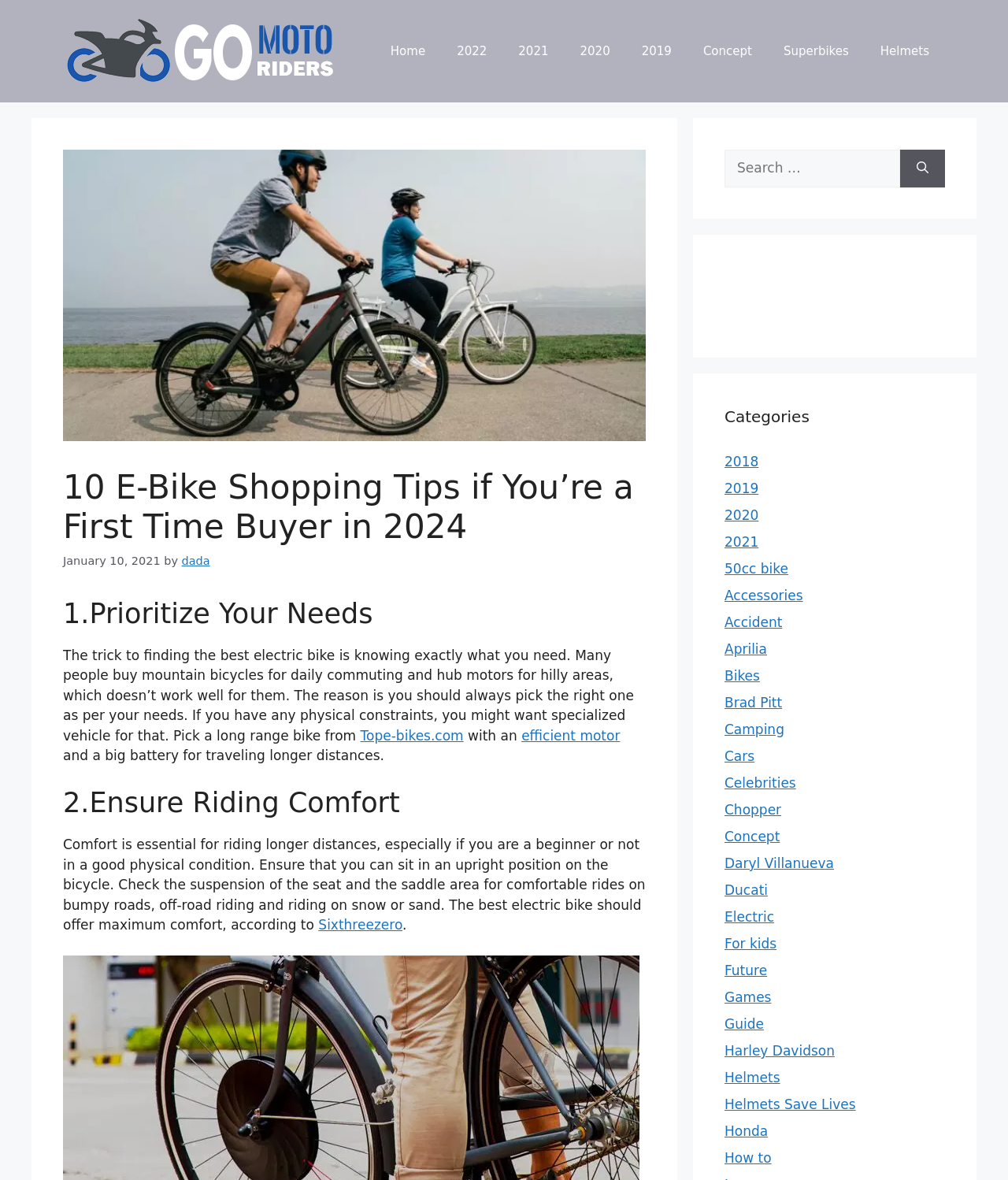Please identify the bounding box coordinates of the area I need to click to accomplish the following instruction: "Click on the 'Concept' link".

[0.682, 0.023, 0.762, 0.063]